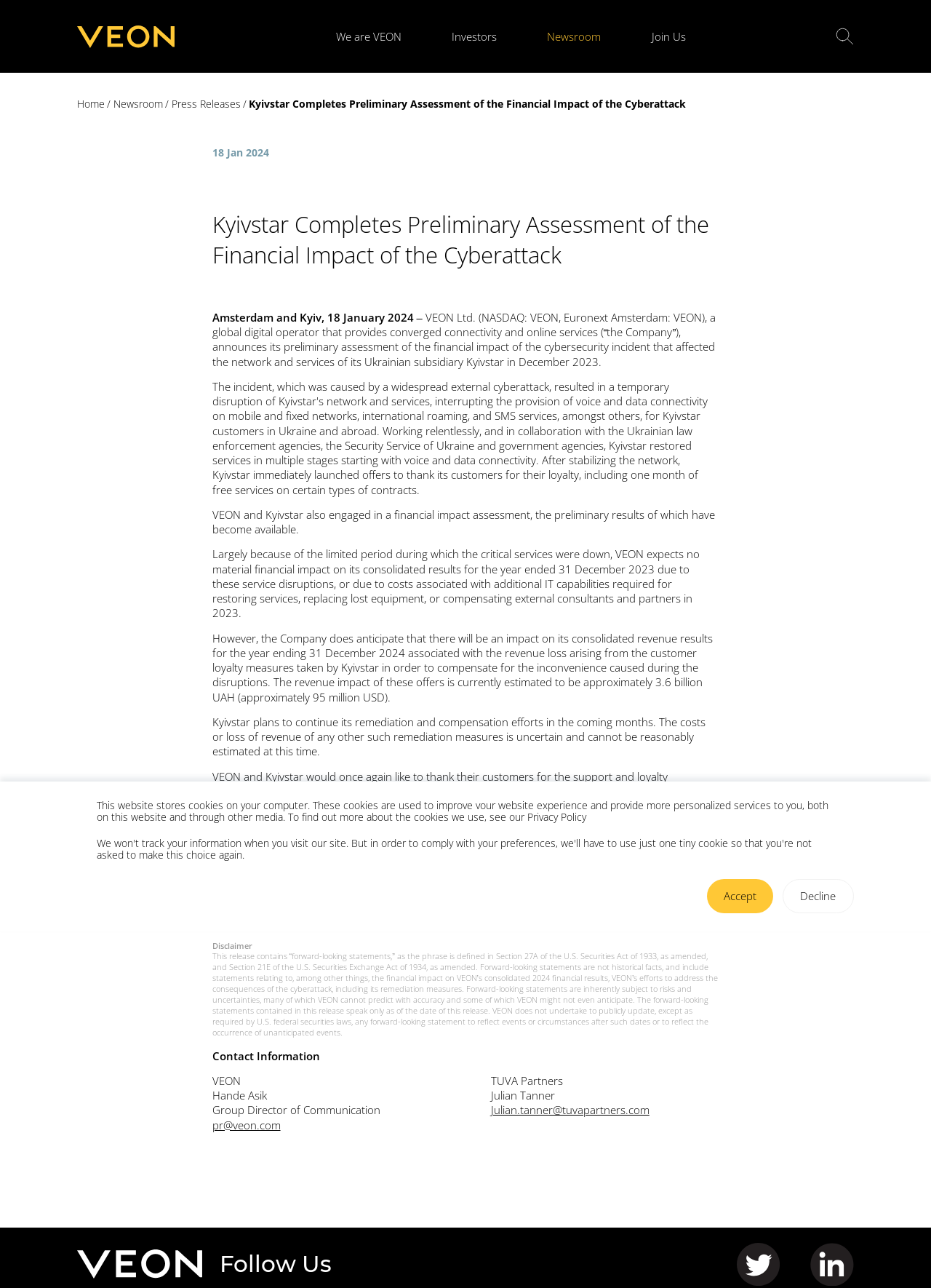Find the bounding box coordinates of the clickable area required to complete the following action: "Search in the search box".

[0.867, 0.028, 0.897, 0.054]